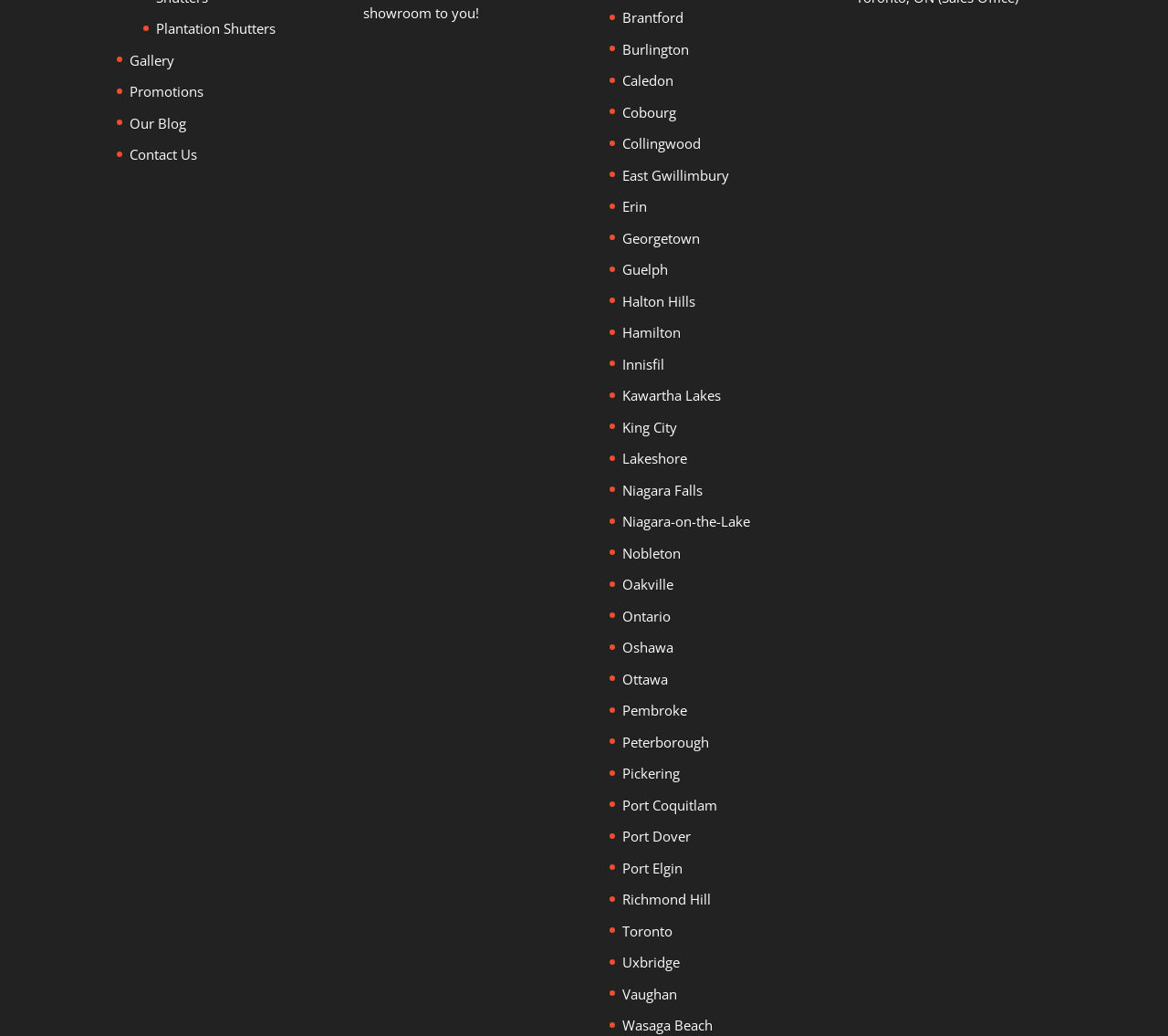What type of product is featured?
Based on the image content, provide your answer in one word or a short phrase.

Plantation Shutters